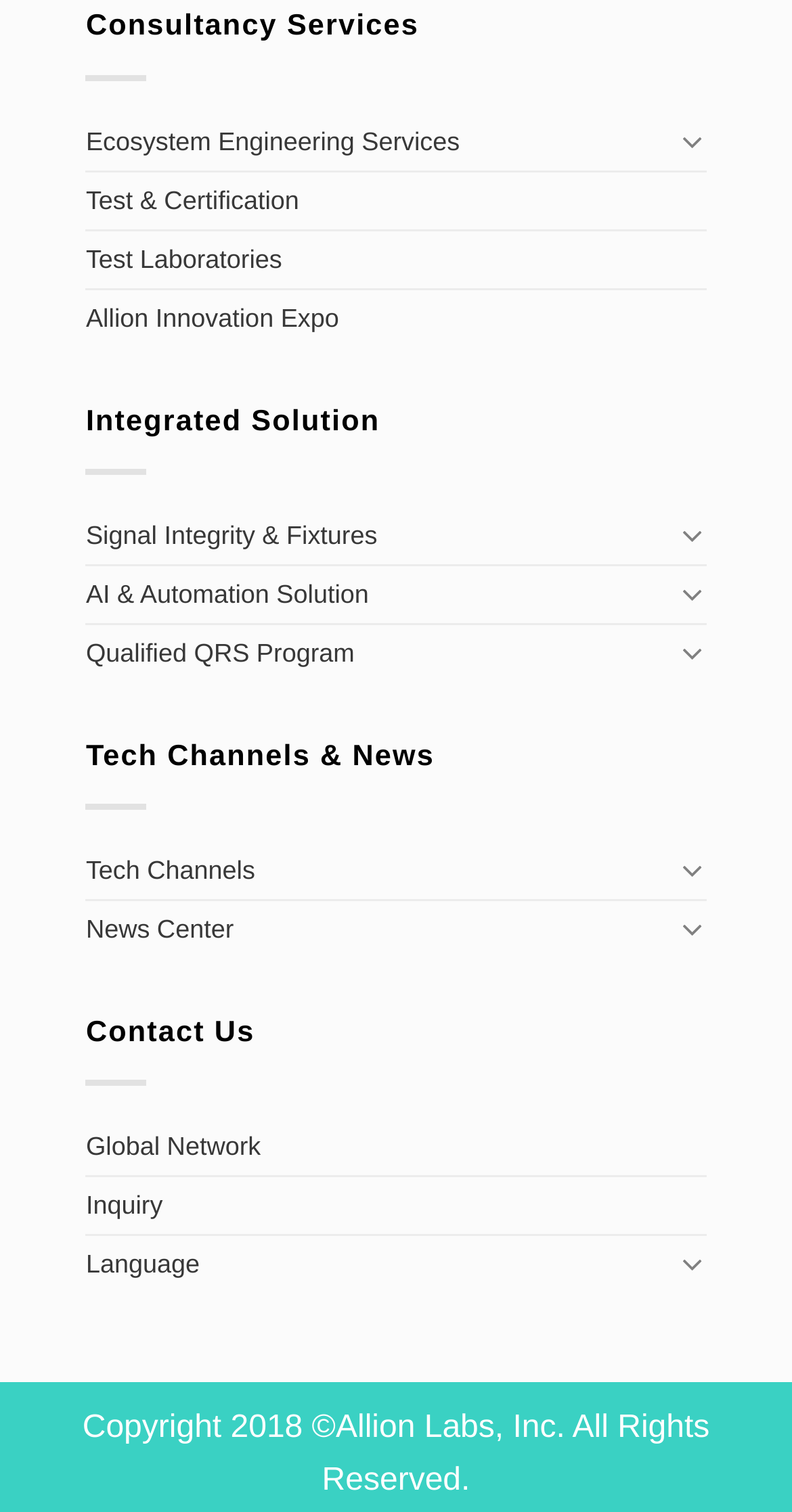Please find the bounding box coordinates in the format (top-left x, top-left y, bottom-right x, bottom-right y) for the given element description. Ensure the coordinates are floating point numbers between 0 and 1. Description: parent_node: Signal Integrity & Fixtures

[0.857, 0.339, 0.892, 0.368]